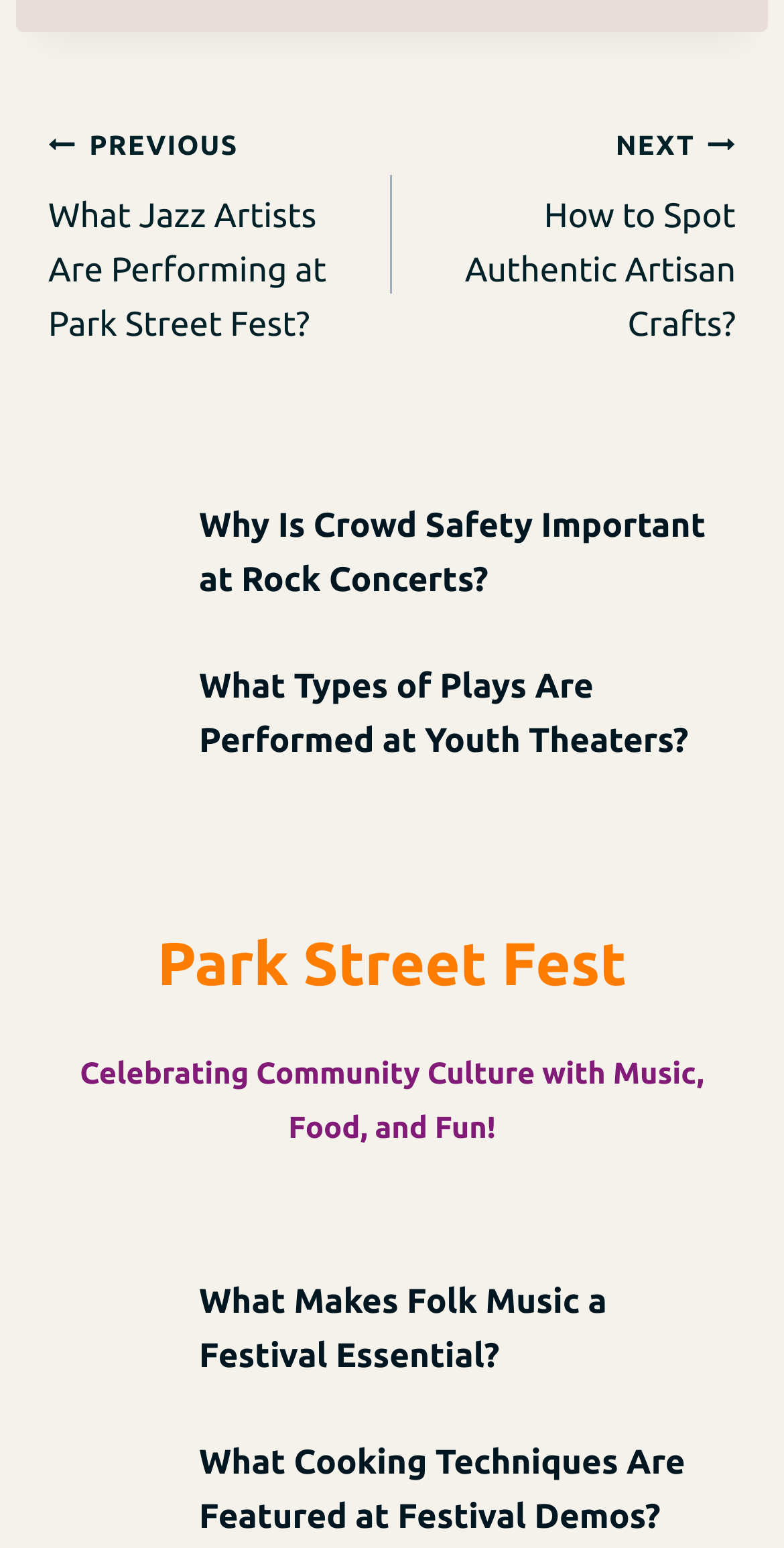Could you indicate the bounding box coordinates of the region to click in order to complete this instruction: "View the 'Rock Concerts - a crowd of people at a concert with their hands in the air' image".

[0.062, 0.322, 0.215, 0.4]